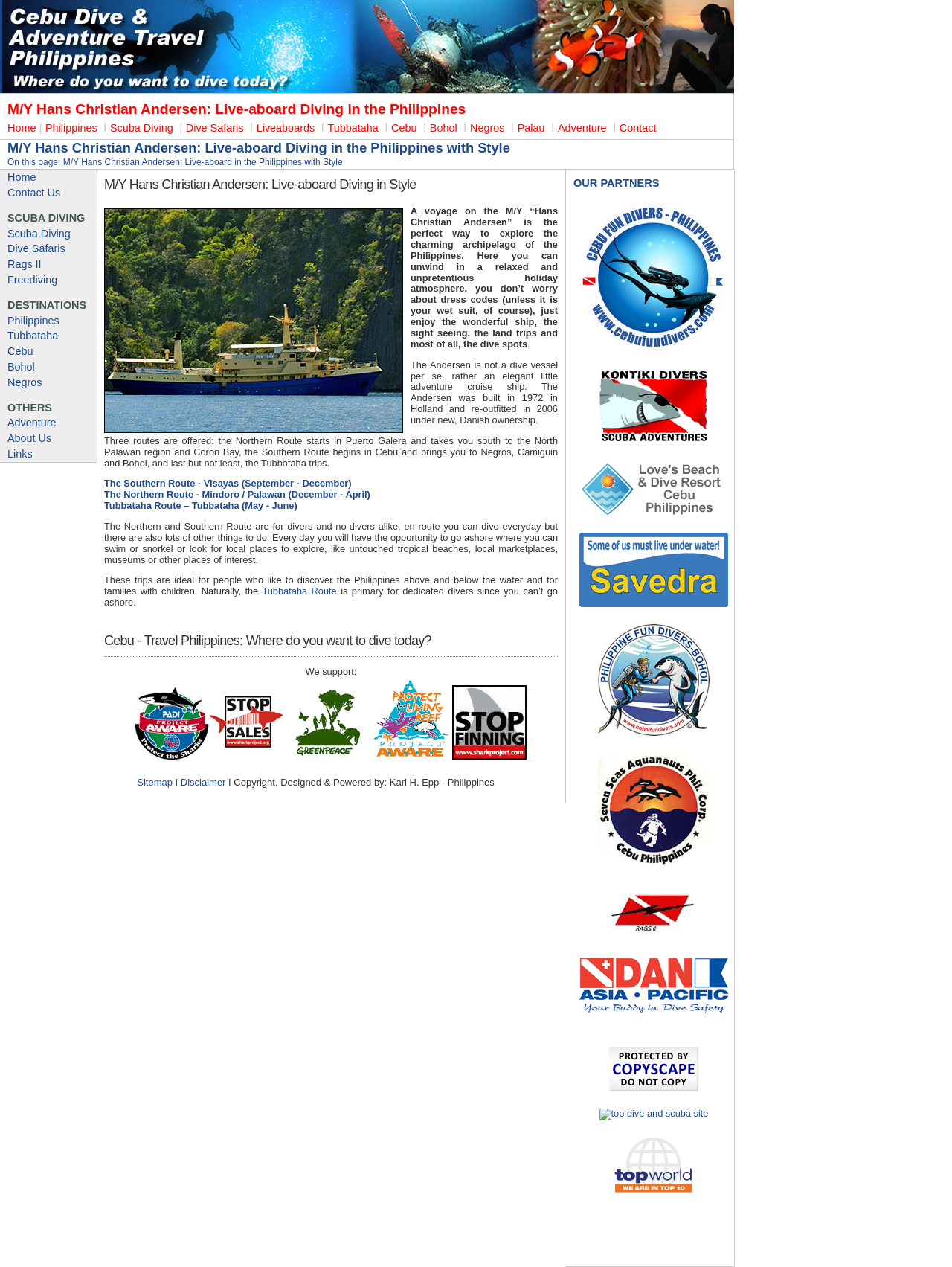What is the atmosphere described on the M/Y Hans Christian Andersen?
Could you give a comprehensive explanation in response to this question?

According to the text, on the M/Y Hans Christian Andersen, you can unwind in a relaxed and unpretentious holiday atmosphere, without worrying about dress codes.